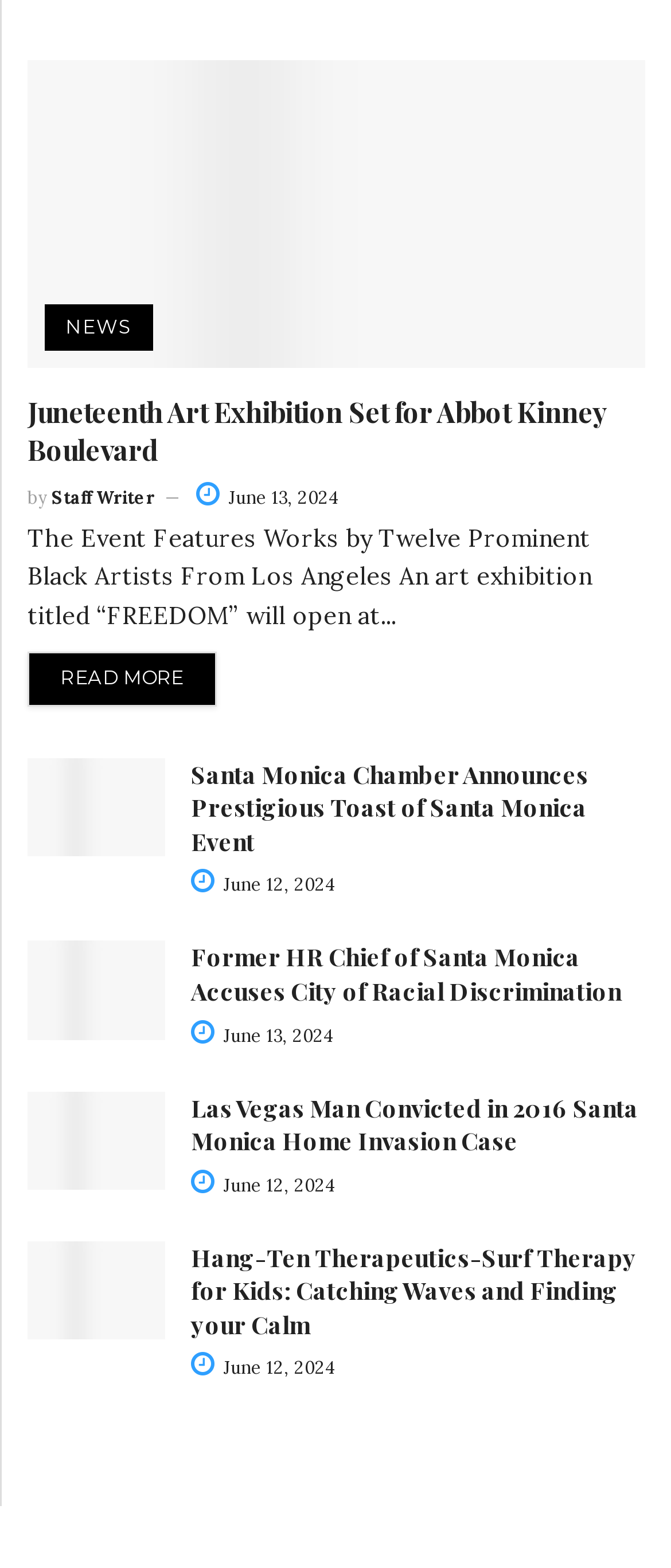Answer the following inquiry with a single word or phrase:
What is the title of the first article?

Juneteenth Art Exhibition